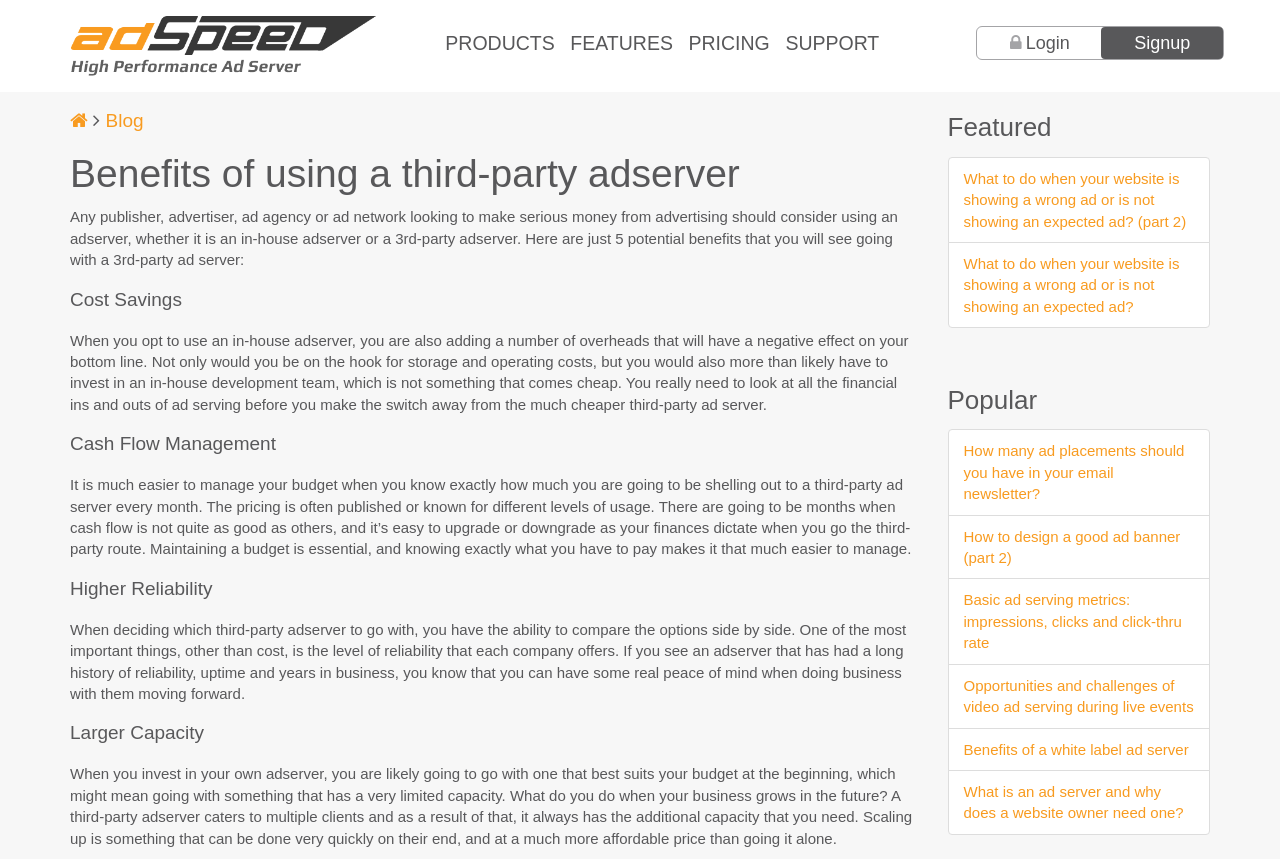Please identify the bounding box coordinates of the element I need to click to follow this instruction: "Explore the Content Library".

None